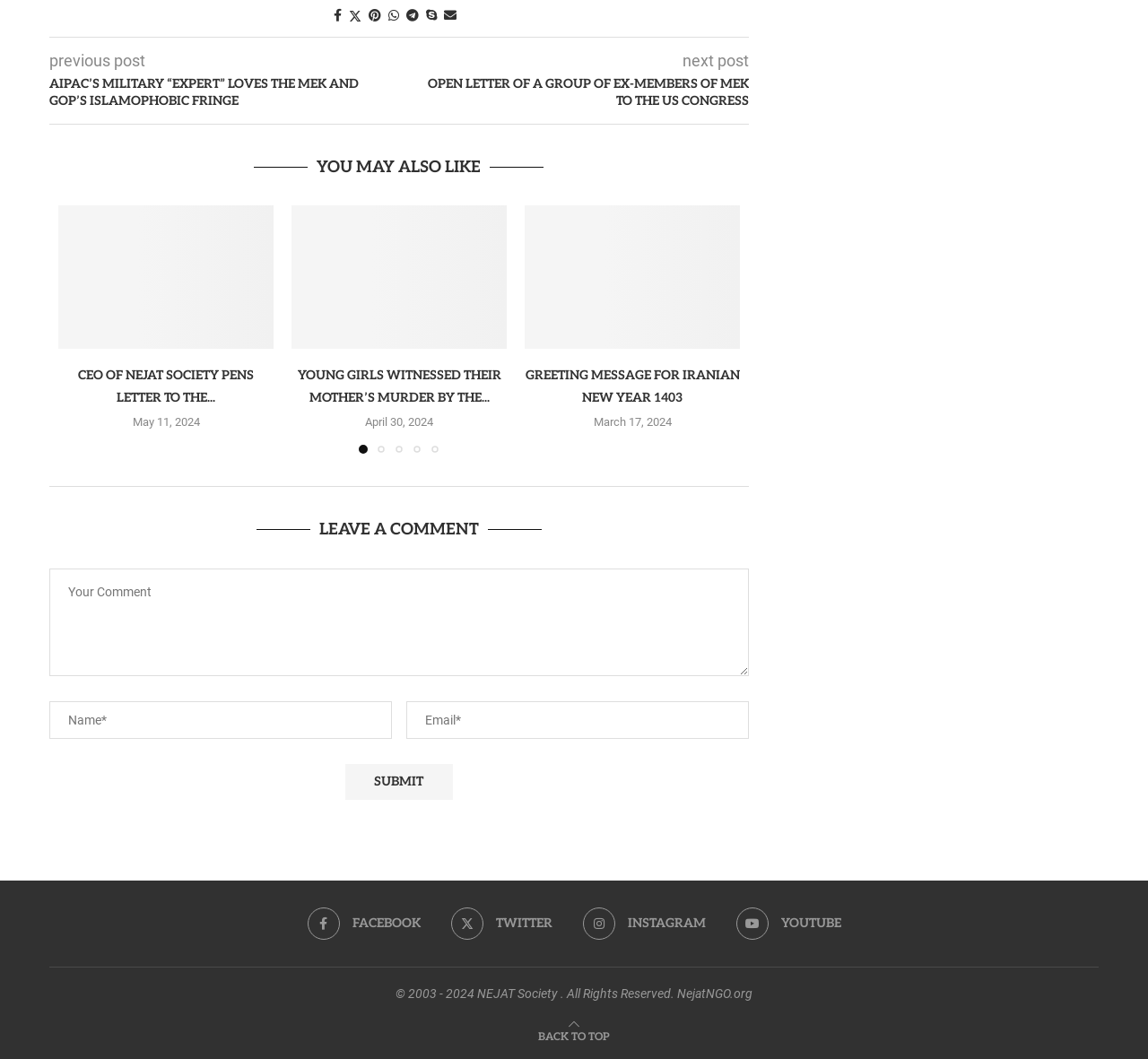What is the name of the organization?
Using the image, respond with a single word or phrase.

Nejat Society